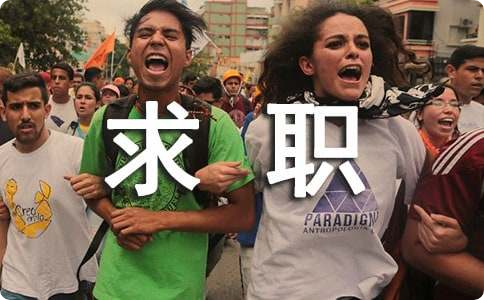Answer the following in one word or a short phrase: 
What is the atmosphere of the demonstration depicted in the image?

fervent